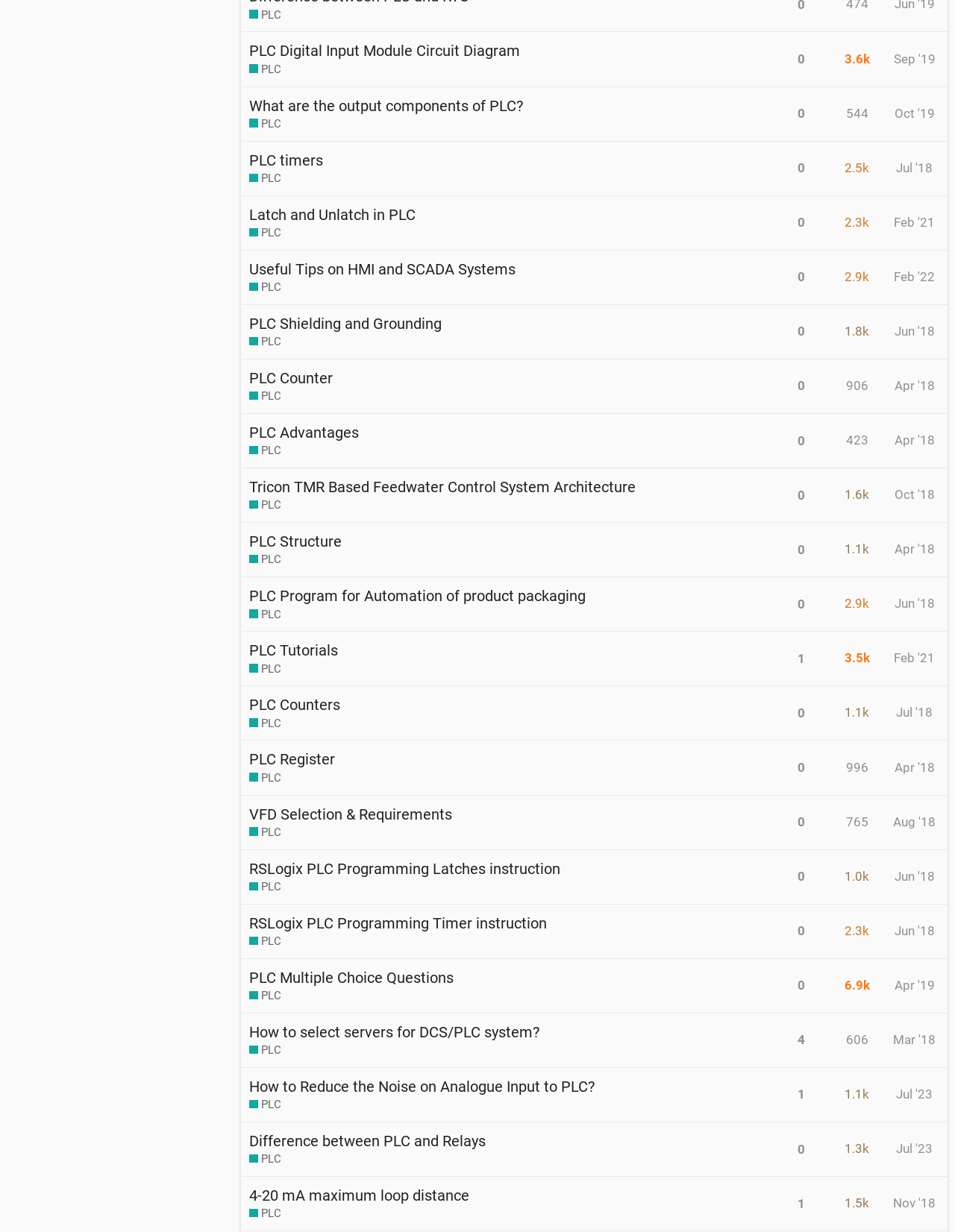Given the description of a UI element: "Sitemap", identify the bounding box coordinates of the matching element in the webpage screenshot.

None